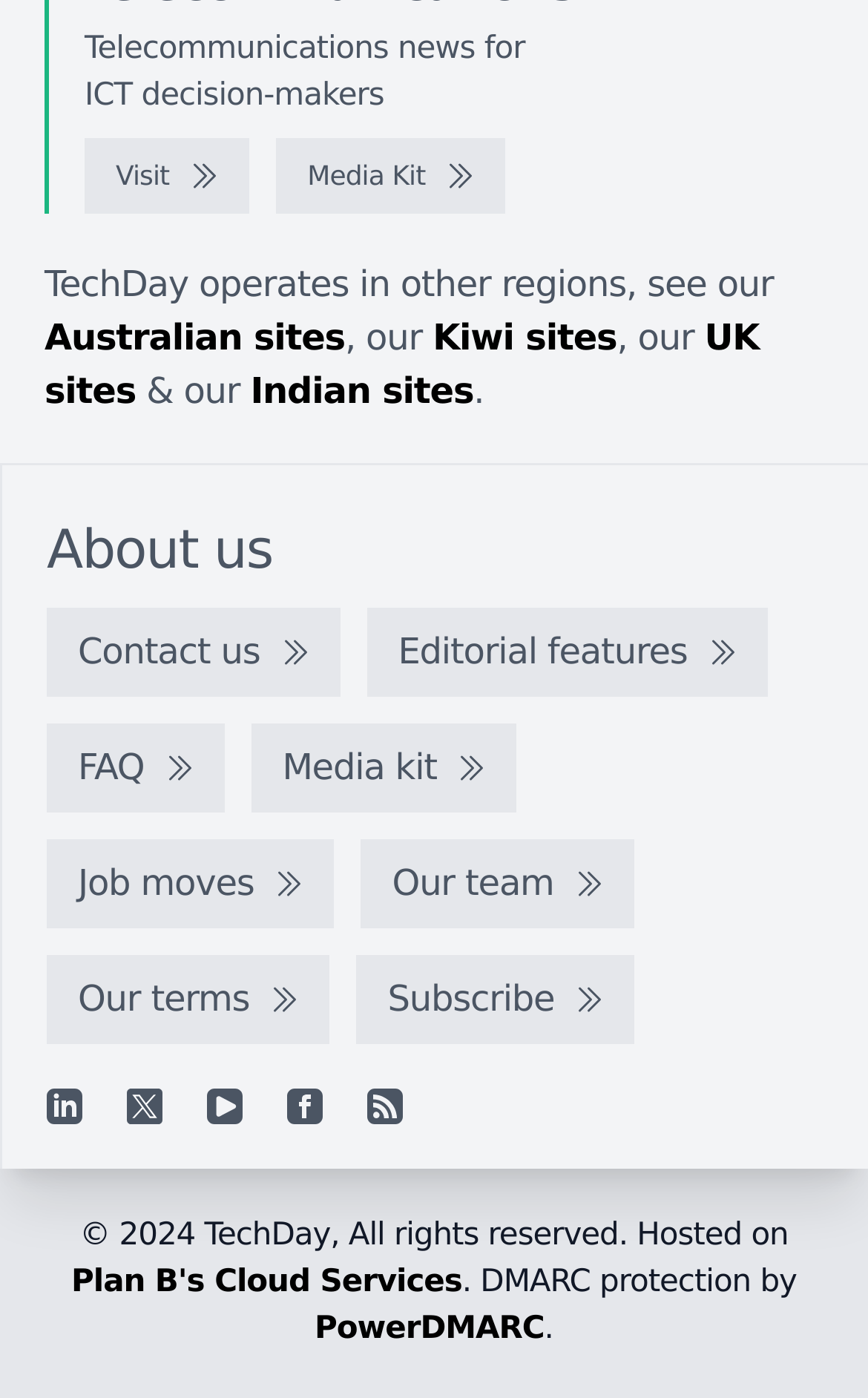Answer the question with a brief word or phrase:
How many social media links are available?

5